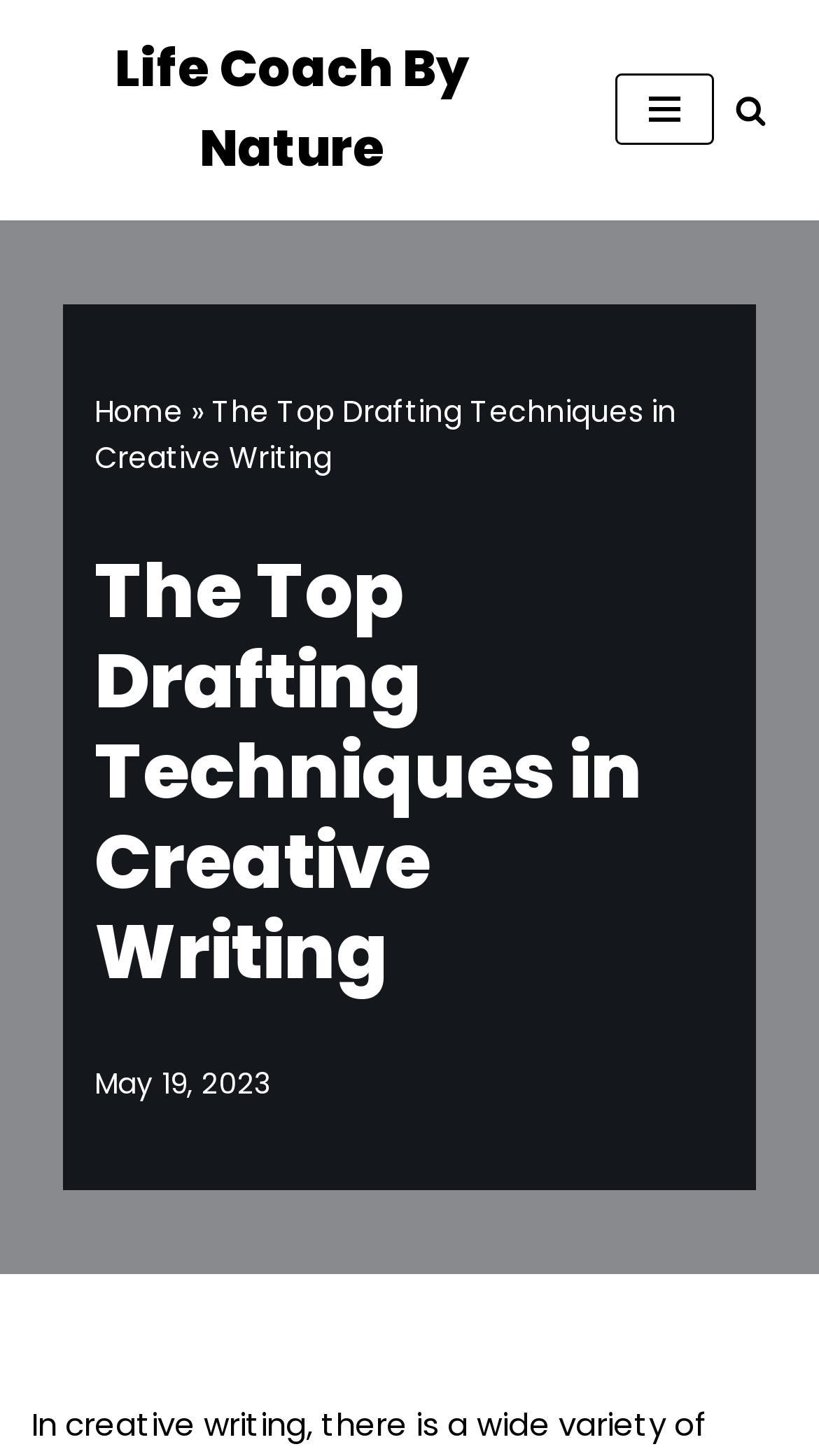With reference to the image, please provide a detailed answer to the following question: How many navigation links are there?

I counted the number of navigation links by looking at the links above the main heading. There are two links: 'Home' and 'Life Coach By Nature'. I did not count the 'Skip to content' link as it is not a navigation link.